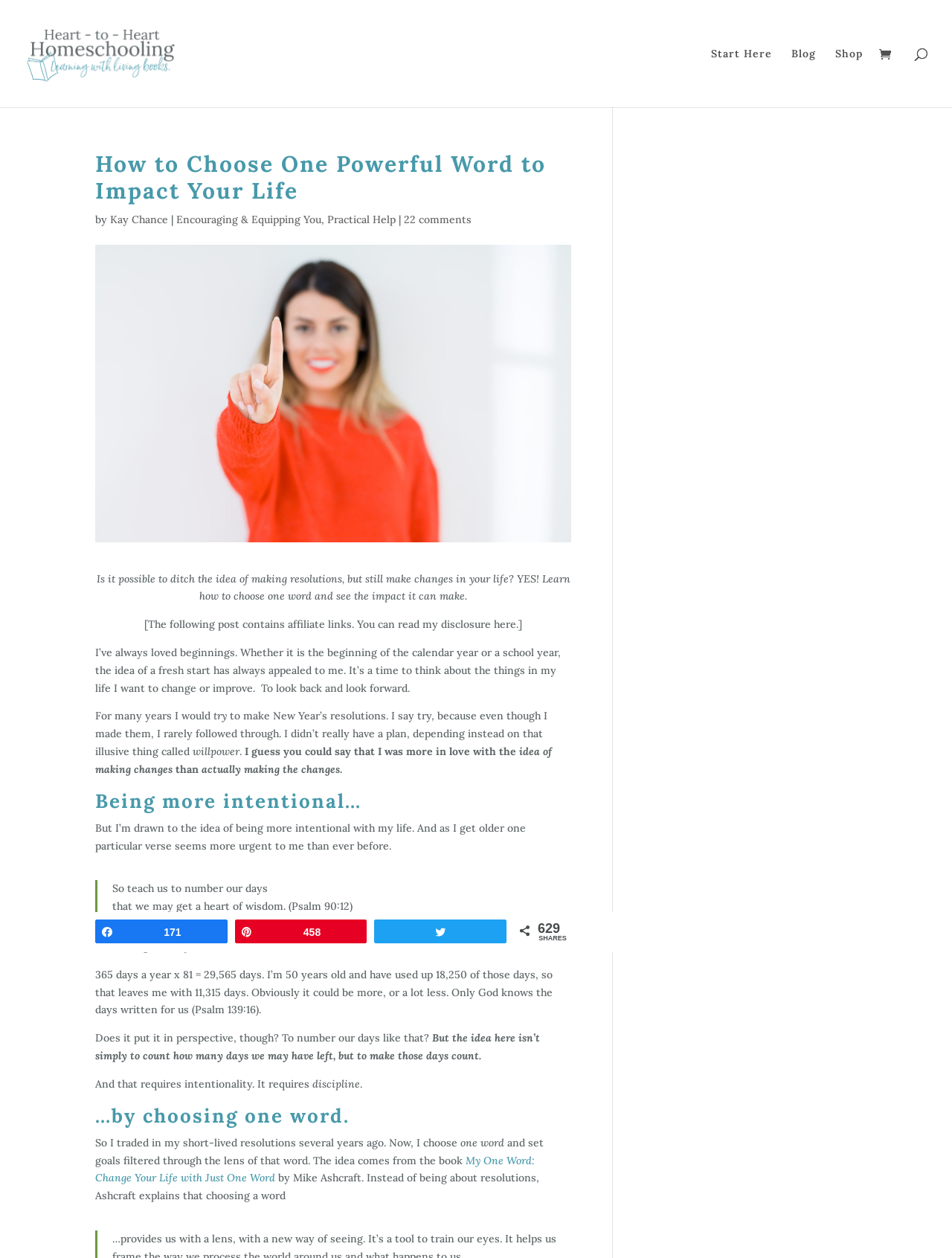What is the average life-span of a woman in the United States?
Refer to the image and respond with a one-word or short-phrase answer.

81